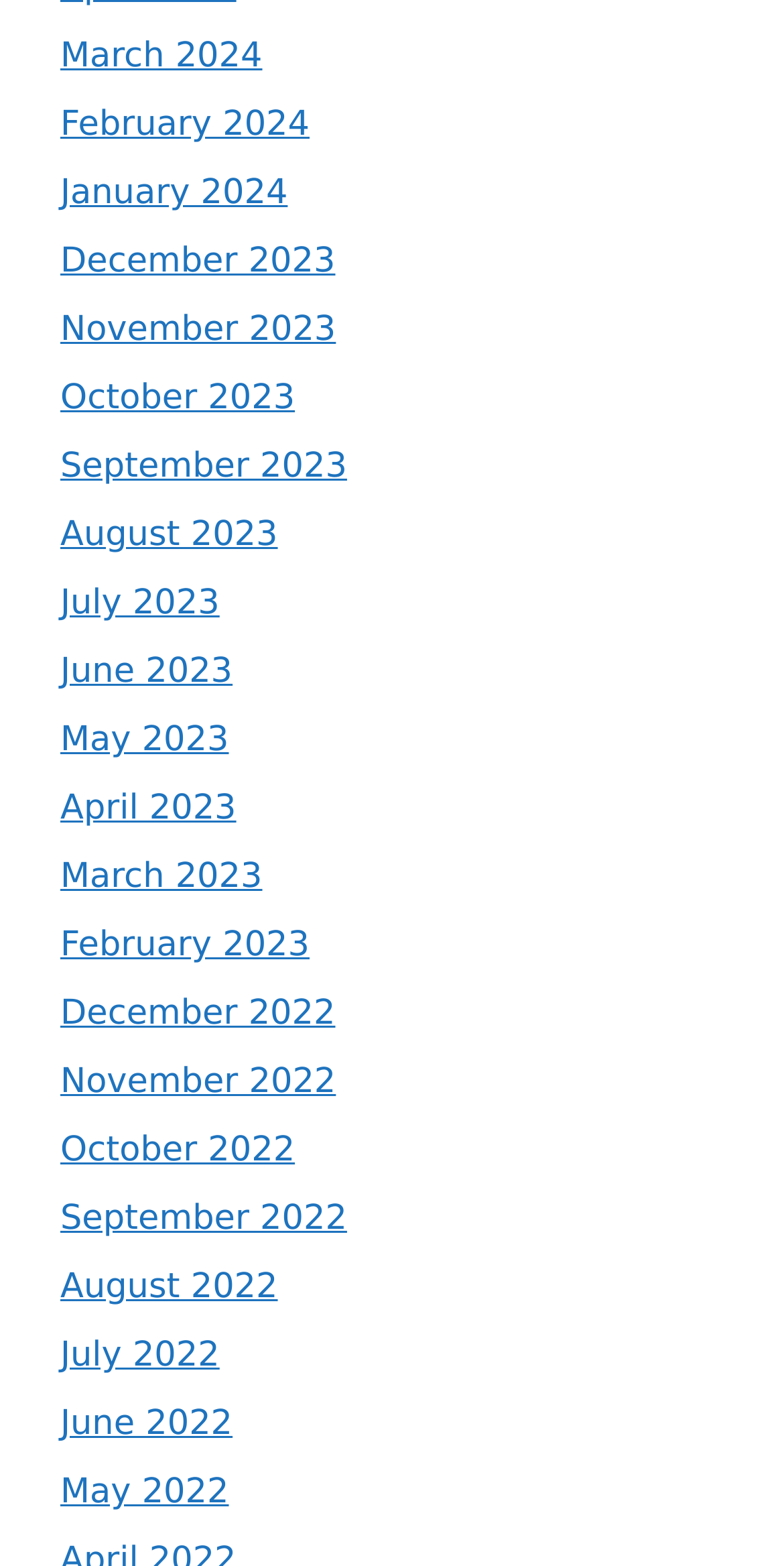Could you indicate the bounding box coordinates of the region to click in order to complete this instruction: "View March 2024".

[0.077, 0.024, 0.335, 0.049]